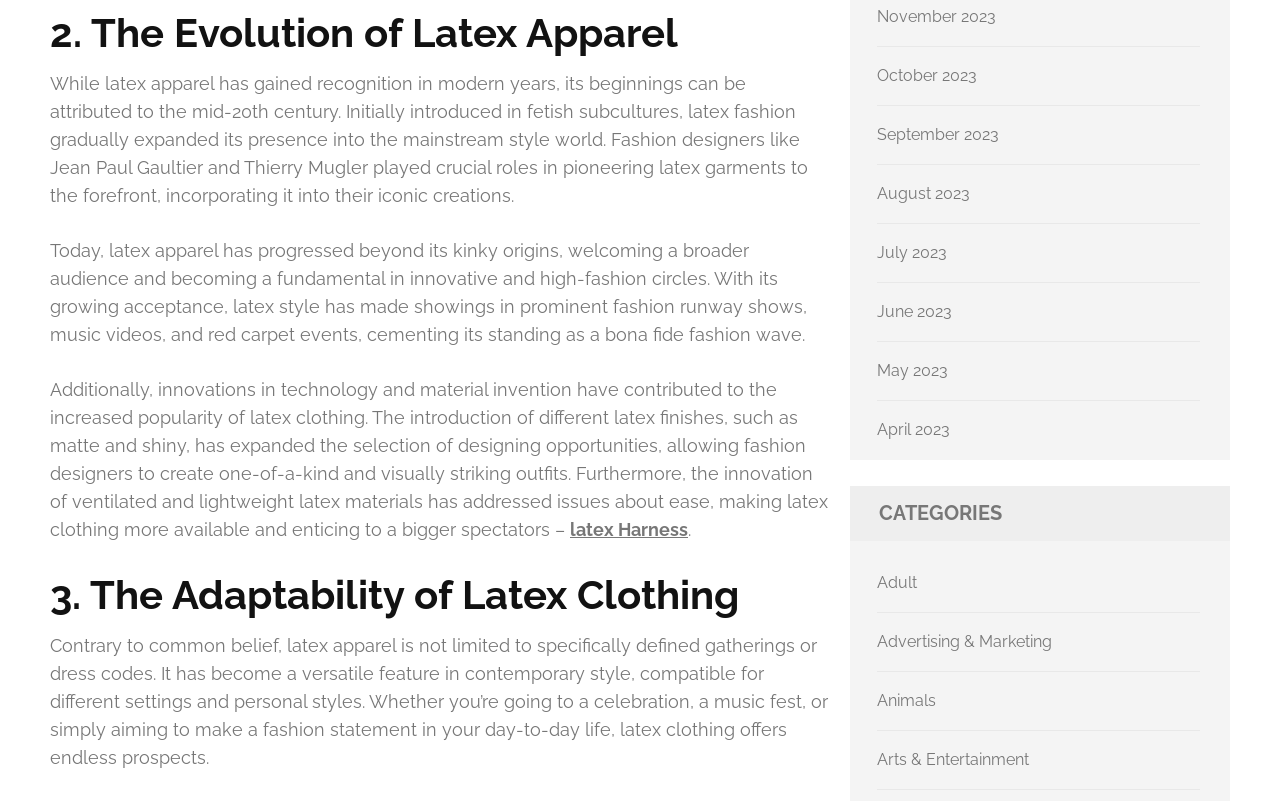What is the position of the link 'latex Harness'?
Please analyze the image and answer the question with as much detail as possible.

I determined the answer by analyzing the bounding box coordinates of the link 'latex Harness' and comparing them to the coordinates of the surrounding elements. The y1 coordinate of the link is 0.648, which is higher than the y1 coordinate of the first paragraph, indicating that it is positioned below the paragraph.